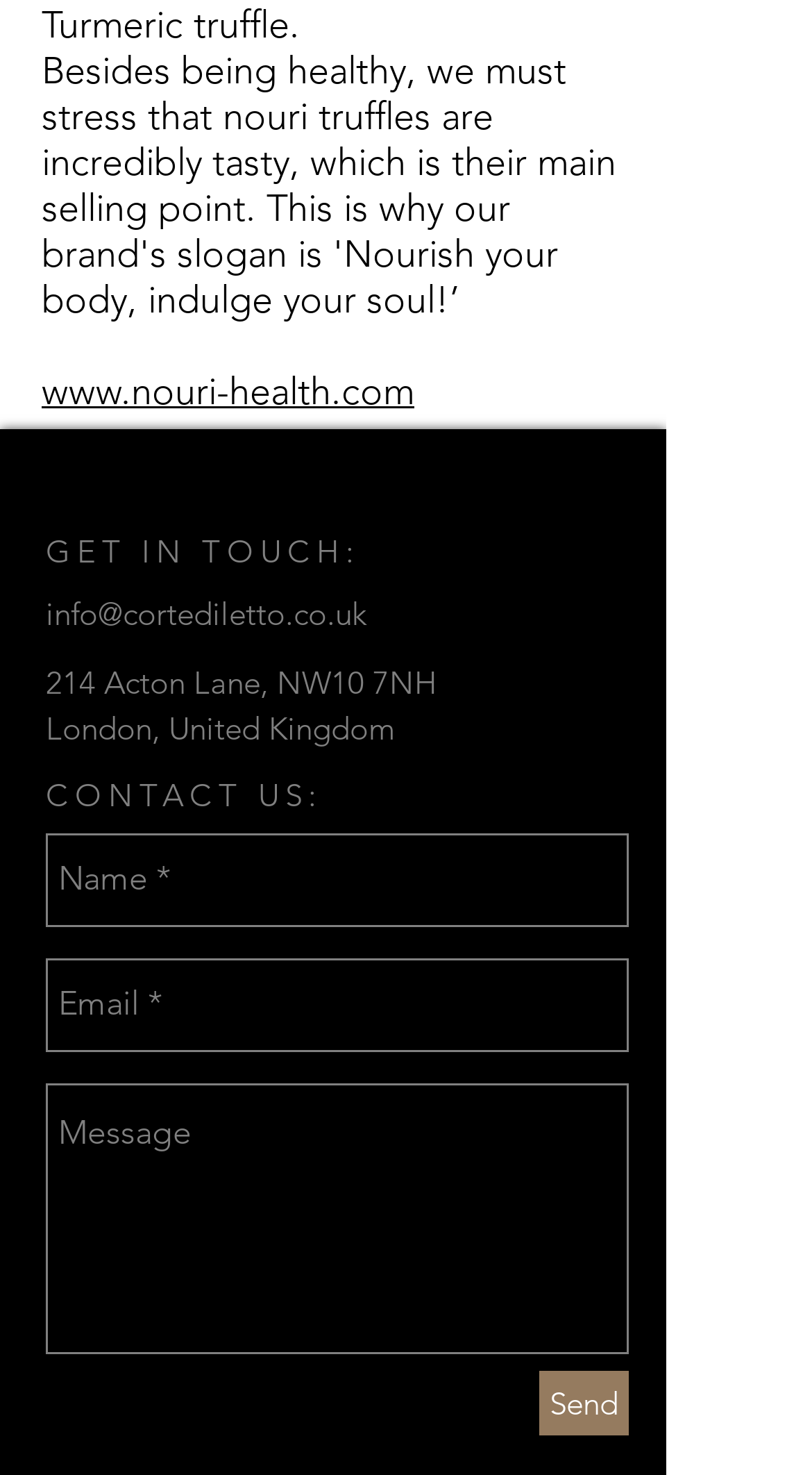Answer the question with a single word or phrase: 
How many fields are required in the form?

Two